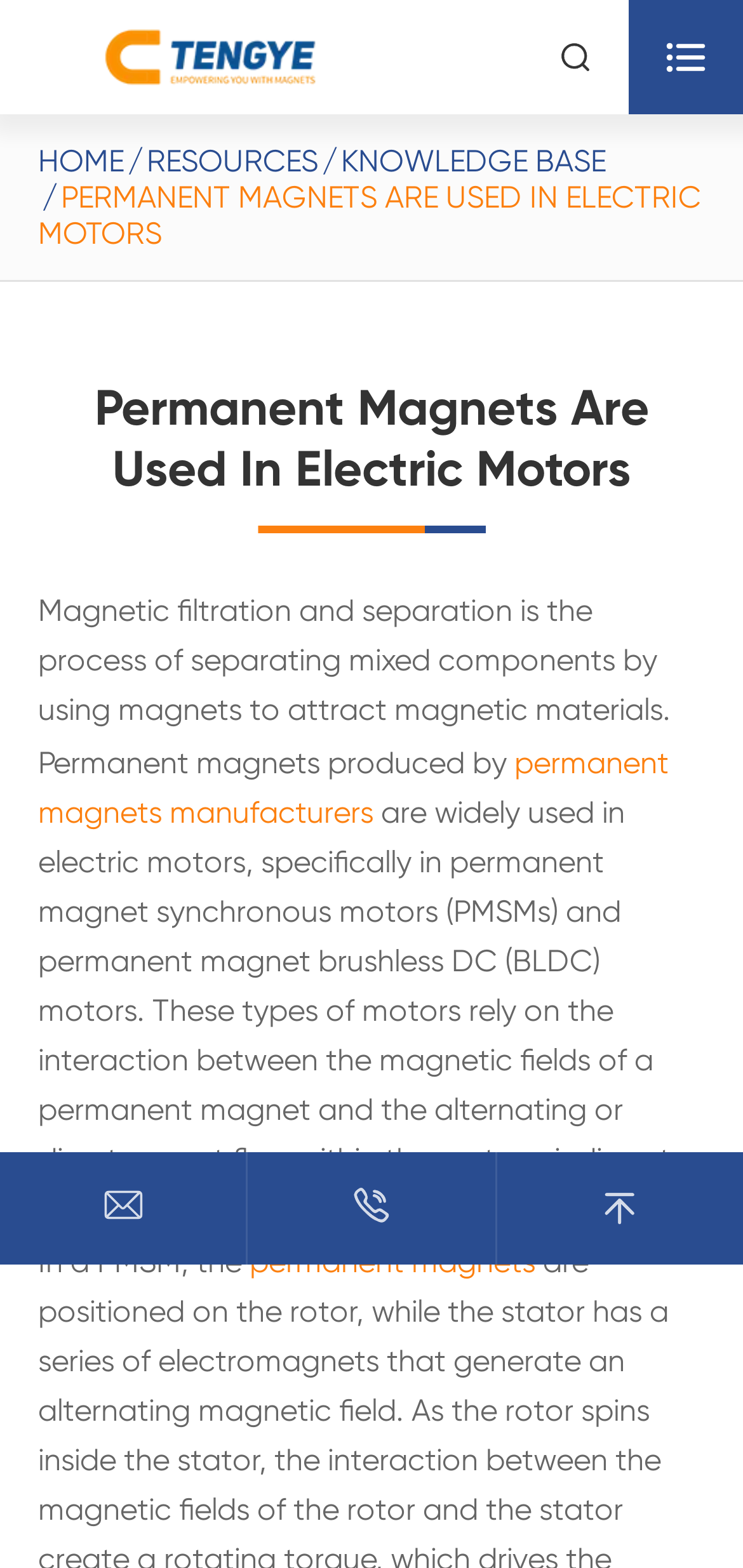Find the bounding box coordinates for the area you need to click to carry out the instruction: "visit resources". The coordinates should be four float numbers between 0 and 1, indicated as [left, top, right, bottom].

[0.197, 0.091, 0.428, 0.114]